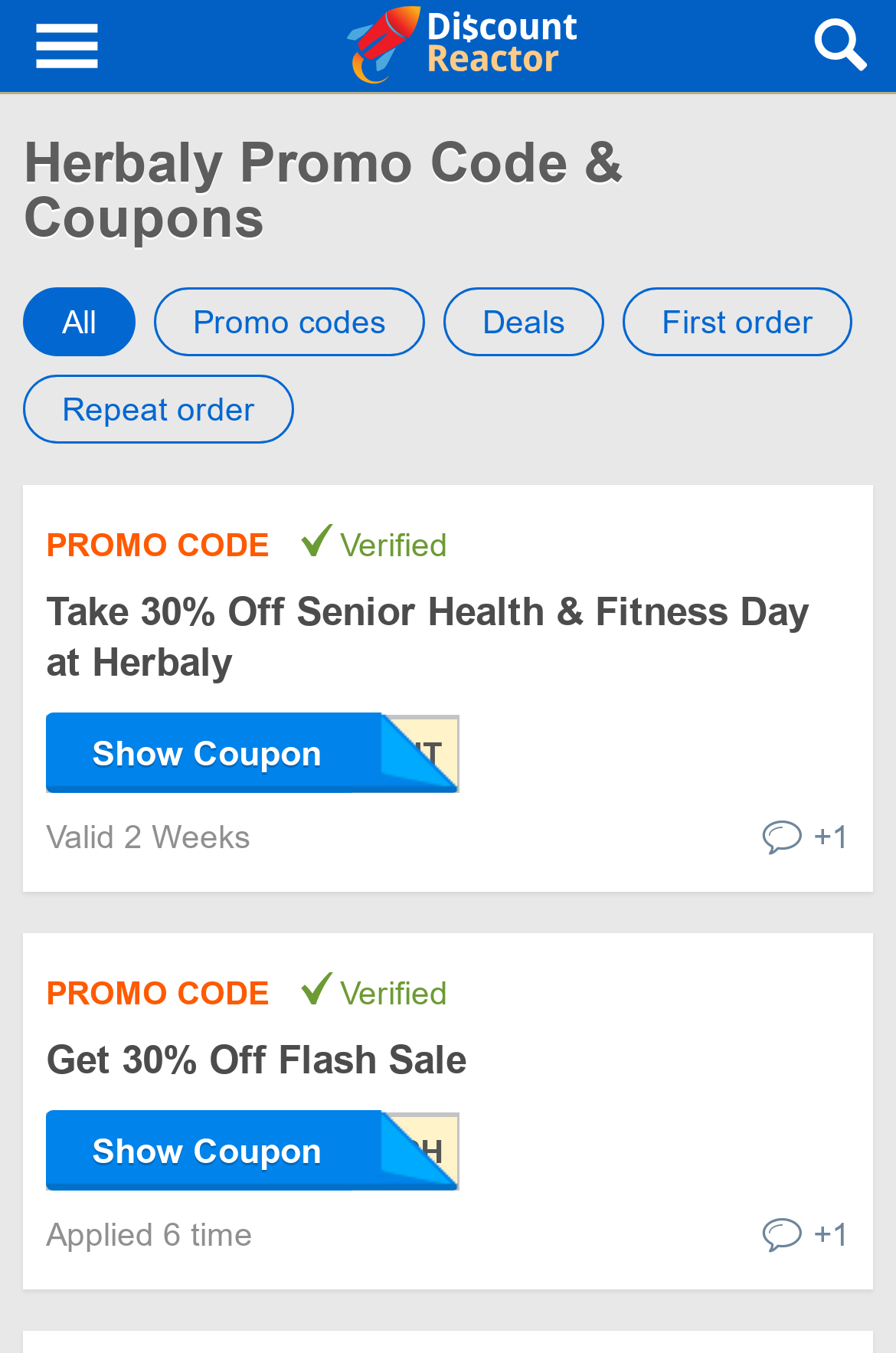Given the content of the image, can you provide a detailed answer to the question?
What is the status of the '30FLASH' promo code?

The StaticText 'Verified' is located next to the link '30FLASH Show Coupon', indicating that the promo code '30FLASH' has been verified.